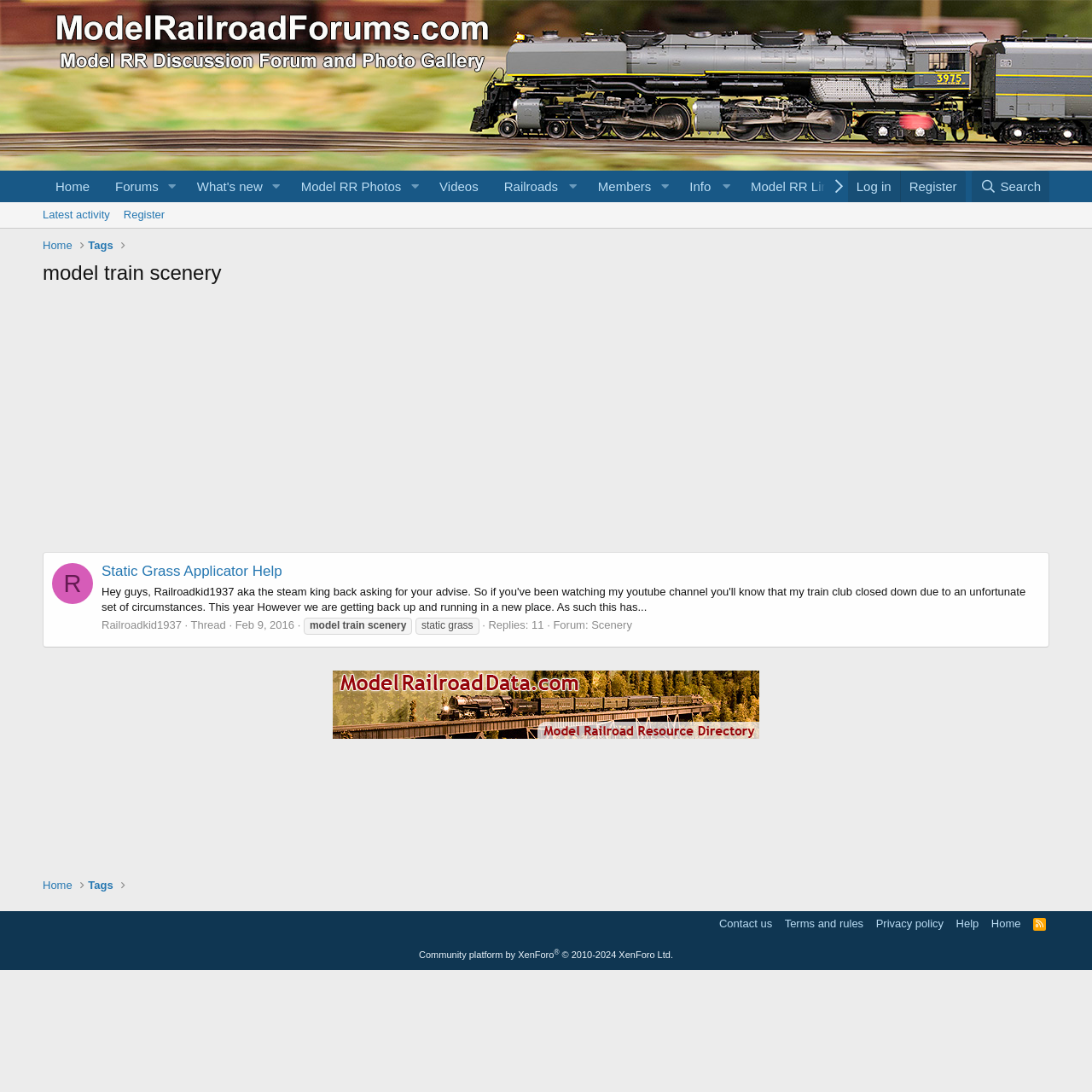What is the category of the forum where the thread is located? Observe the screenshot and provide a one-word or short phrase answer.

Scenery